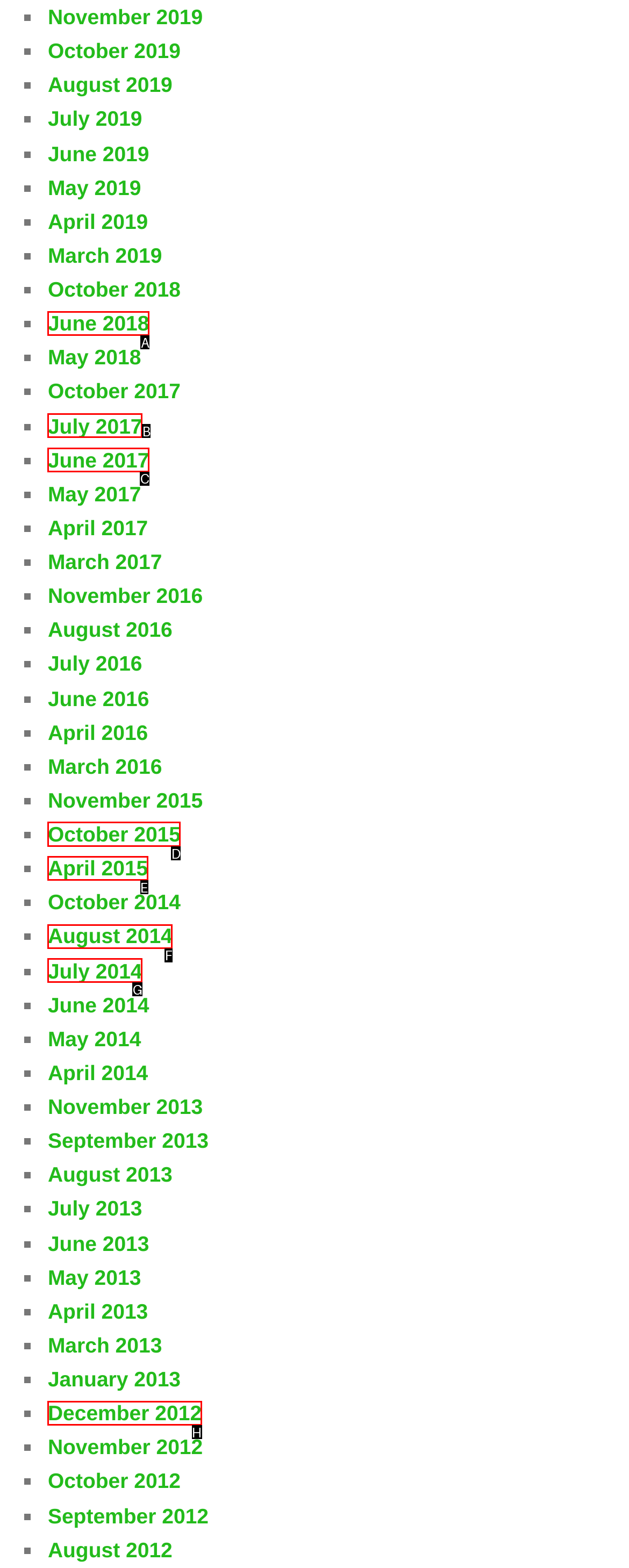Point out which HTML element you should click to fulfill the task: Browse October 2015.
Provide the option's letter from the given choices.

D